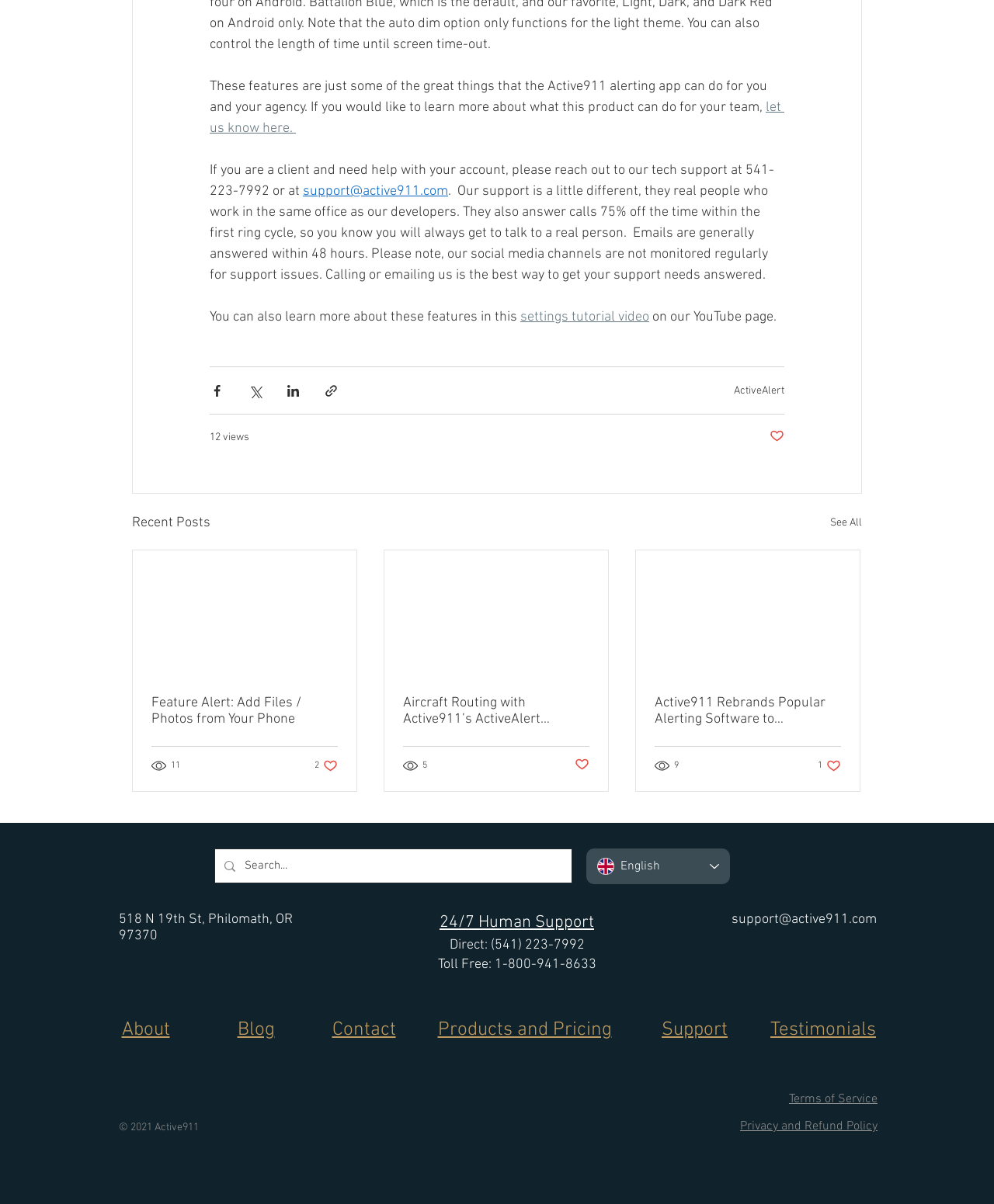Give a concise answer of one word or phrase to the question: 
What is the purpose of the 'Share via' buttons?

To share content on social media